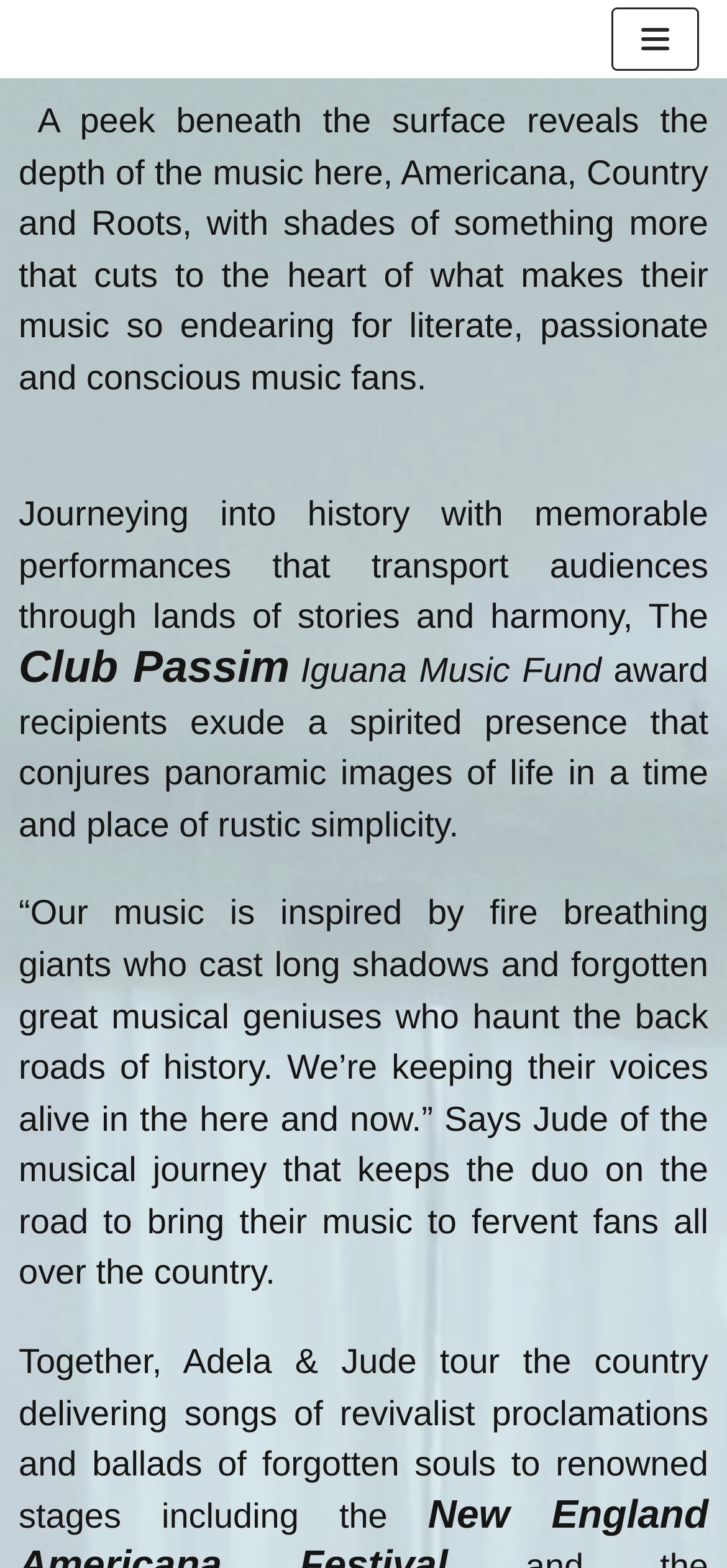Please provide a detailed answer to the question below by examining the image:
Where do Adela & Jude tour to deliver their music?

According to the text description, 'Together, Adela & Jude tour the country delivering songs of revivalist proclamations and ballads of forgotten souls to renowned stages including the...'. This indicates that they tour across the country to deliver their music to renowned stages.